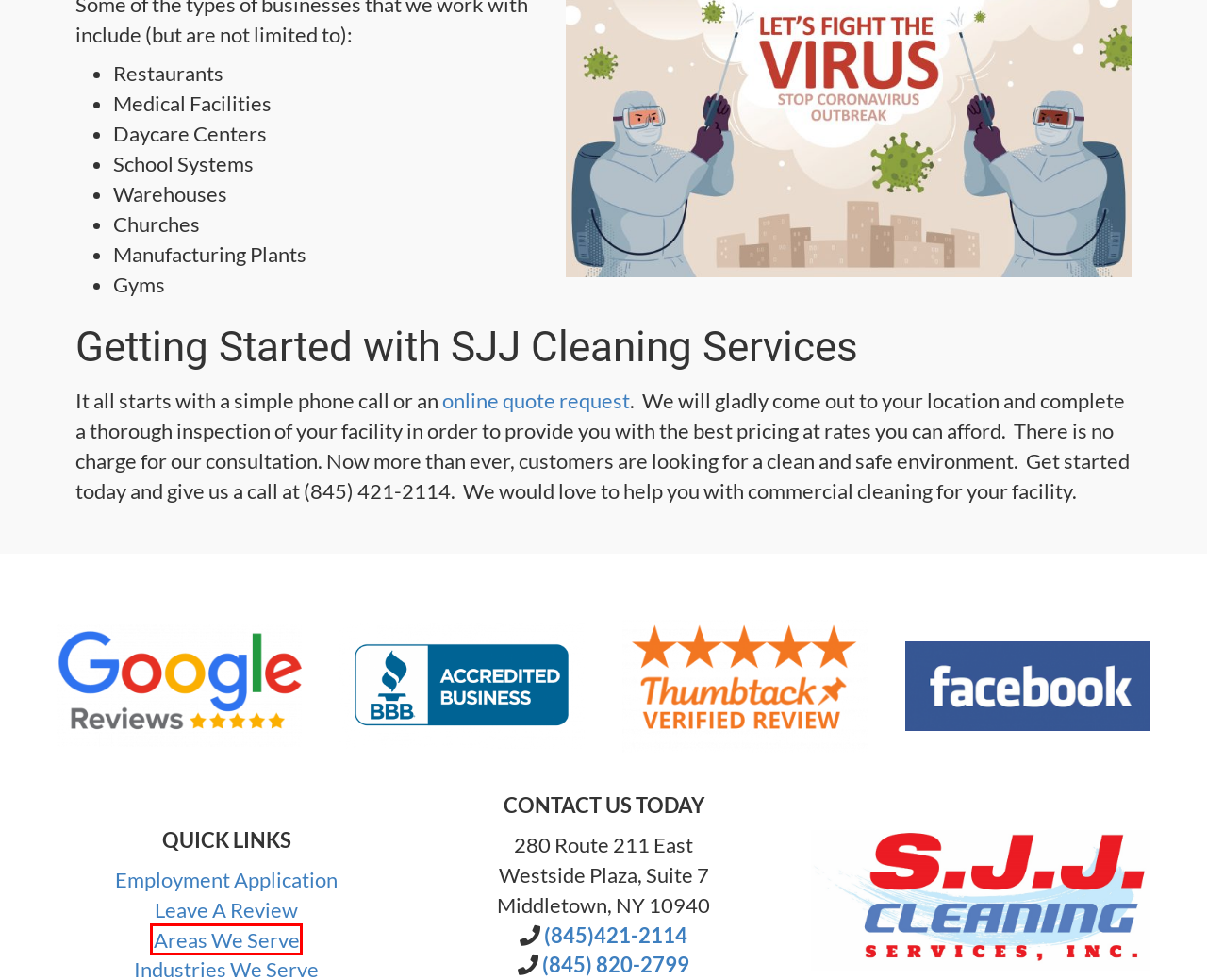You have a screenshot of a webpage where a red bounding box highlights a specific UI element. Identify the description that best matches the resulting webpage after the highlighted element is clicked. The choices are:
A. Online Employment Application - SJJ Cleaning Services
B. Contact SJJ Cleaning Services - SJJ Cleaning Services
C. Commercial Cleaning Services Atlanta | SJJ Cleaning Services
D. New York Commercial Cleaning Company - Areas of Service - SJJ Cleaning Services
E. SJJ Cleaning - Receive Quote for Commercial Cleaning
F. Areas of Service Archives - SJJ Cleaning Services
G. COVID-19 Commercial Cleaning - Orange County New York - SJJ Cleaning Services
H. Types of Service Archives - SJJ Cleaning Services

F